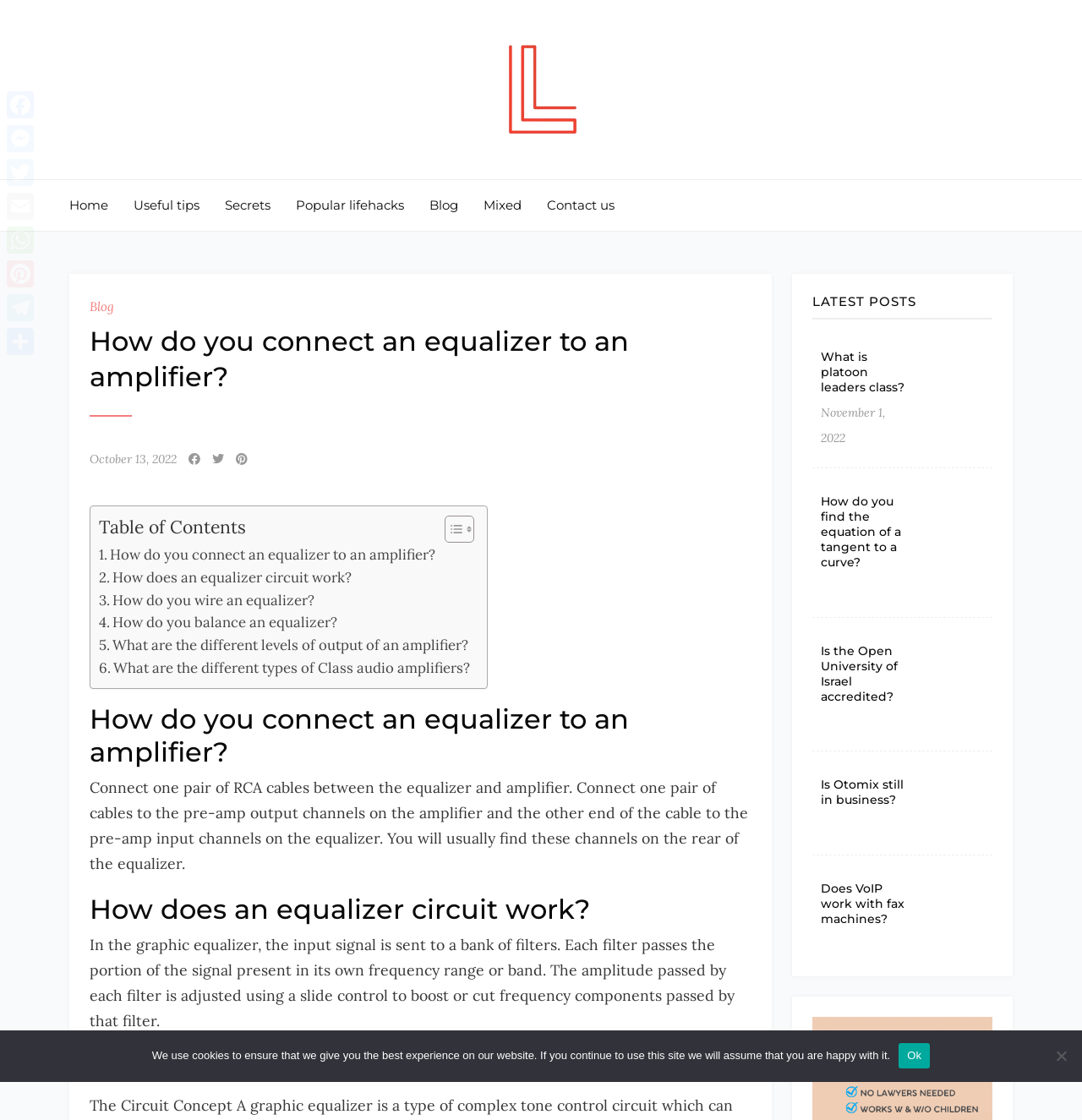Please determine the bounding box coordinates of the section I need to click to accomplish this instruction: "Click on the 'Table of Content' link".

[0.399, 0.46, 0.435, 0.485]